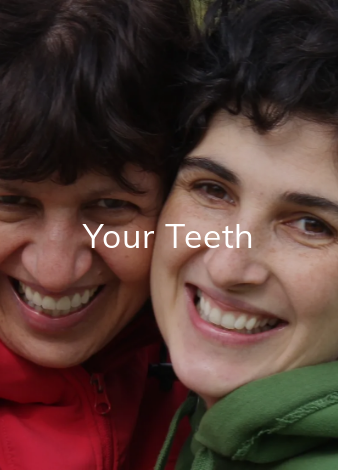Summarize the image with a detailed description that highlights all prominent details.

The image features two smiling women, embracing joyfully. The woman on the left has dark, curly hair and is wearing a red jacket, while the woman on the right has short, wavy hair and is dressed in a green hoodie. The background is softly blurred, focusing attention on their warm expressions. Overlaying the image is the phrase "Your Teeth," suggesting a positive and inviting approach to dental care or a related theme, connecting personal experiences with oral health and encouraging a sense of community and engagement.